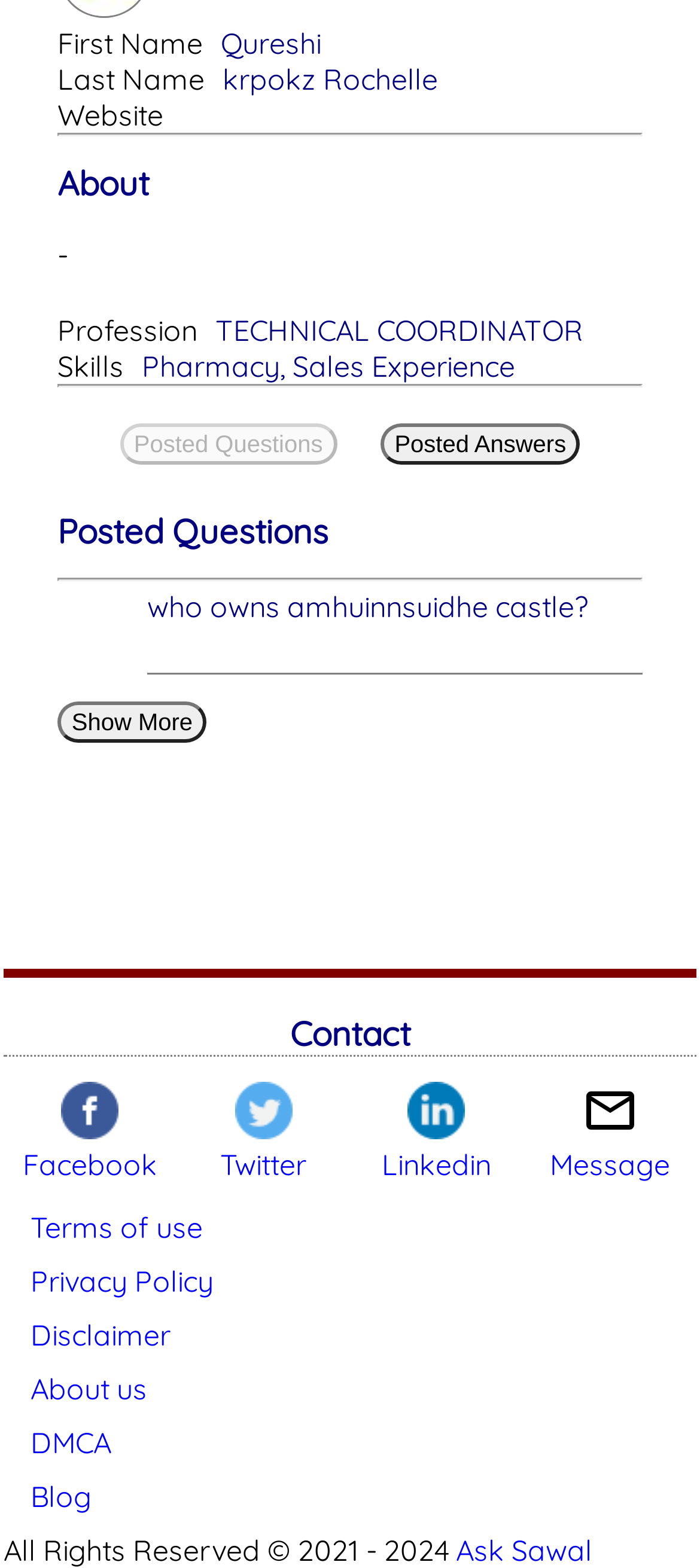Determine the bounding box coordinates of the UI element that matches the following description: "Search". The coordinates should be four float numbers between 0 and 1 in the format [left, top, right, bottom].

None